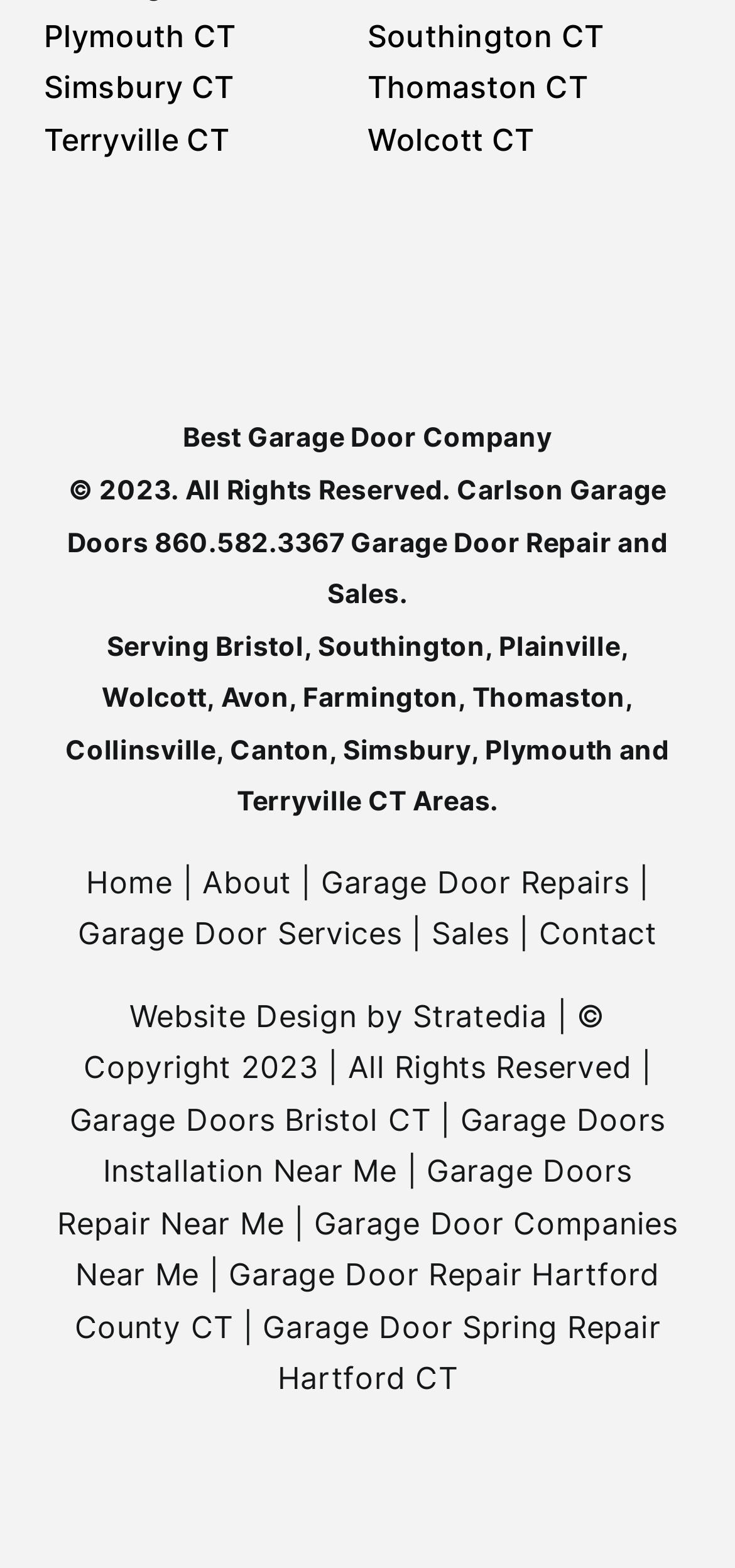Respond to the following query with just one word or a short phrase: 
What areas does the company serve?

Bristol, Southington, Plainville, etc.